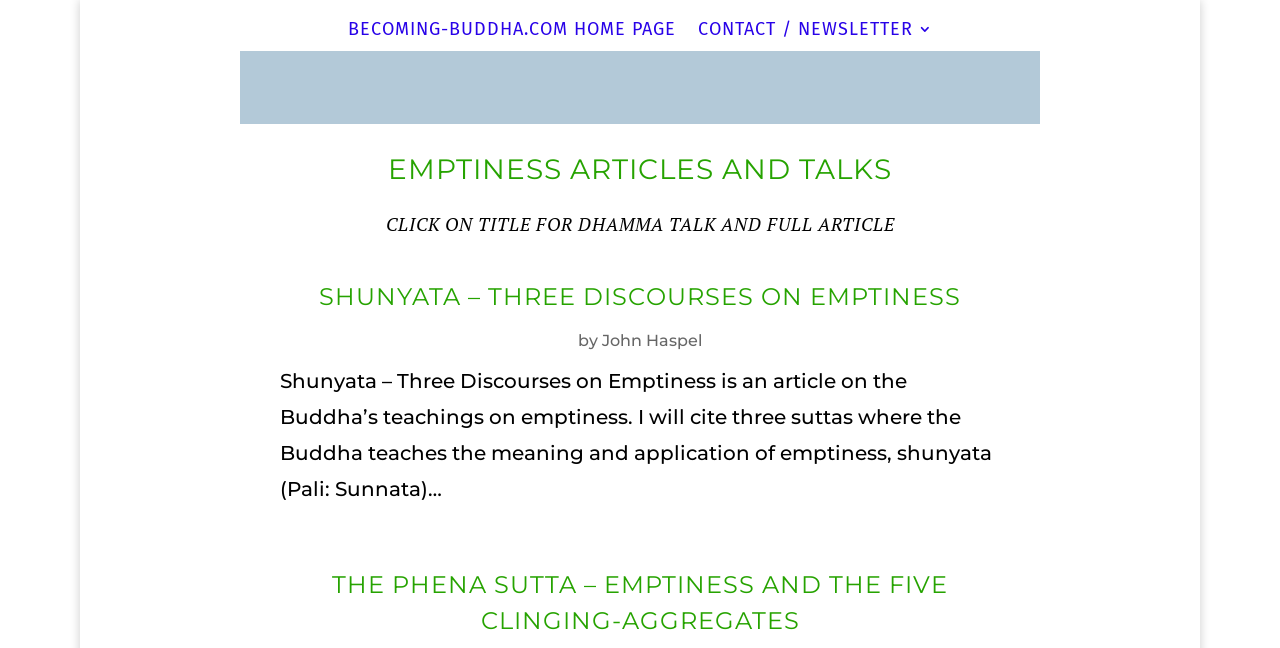Utilize the details in the image to give a detailed response to the question: What is the purpose of the search bar?

I looked at the top of the webpage and found a search bar, which is typically used to search for content within the website.